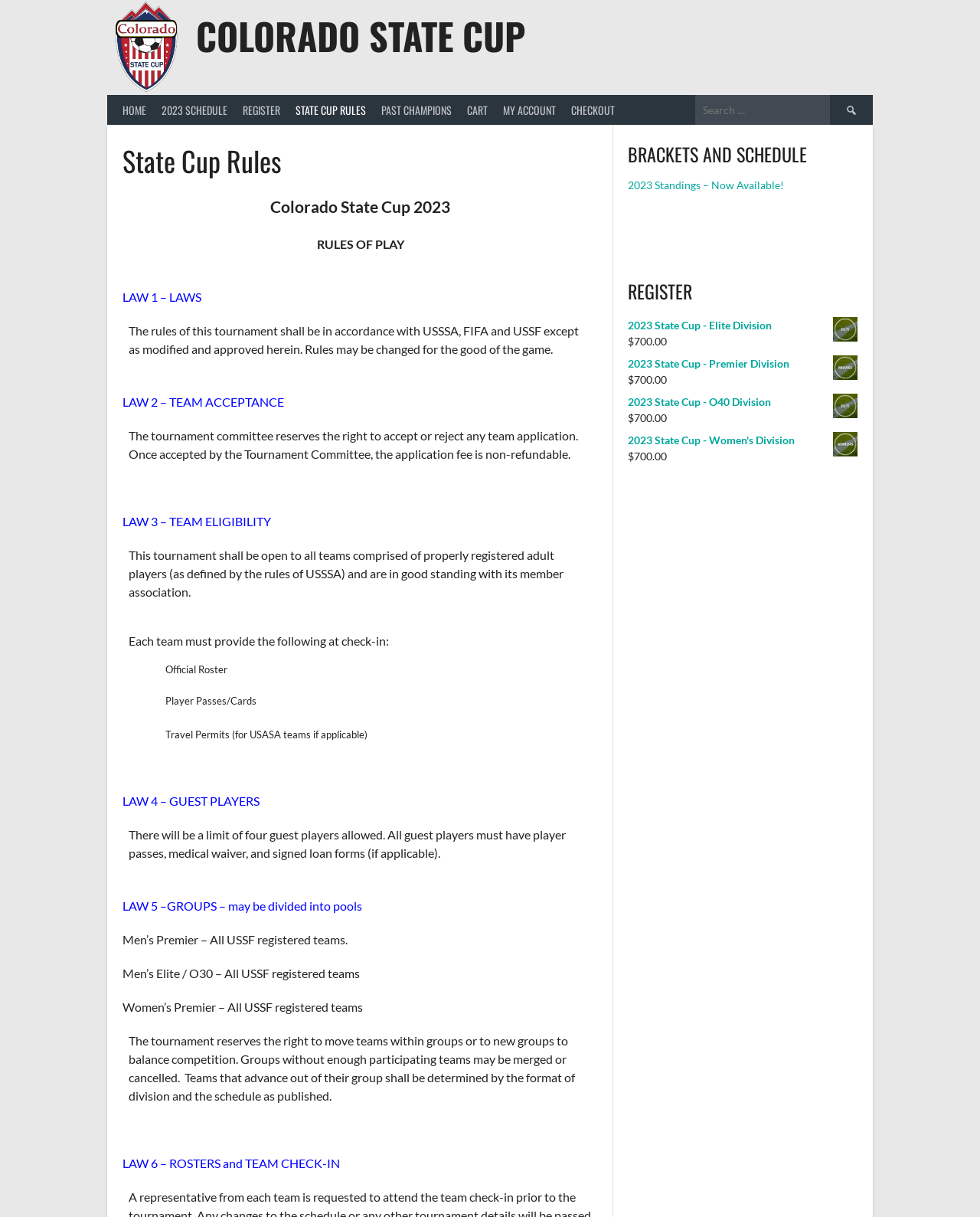Please locate the bounding box coordinates for the element that should be clicked to achieve the following instruction: "Search for something". Ensure the coordinates are given as four float numbers between 0 and 1, i.e., [left, top, right, bottom].

[0.709, 0.078, 0.891, 0.103]